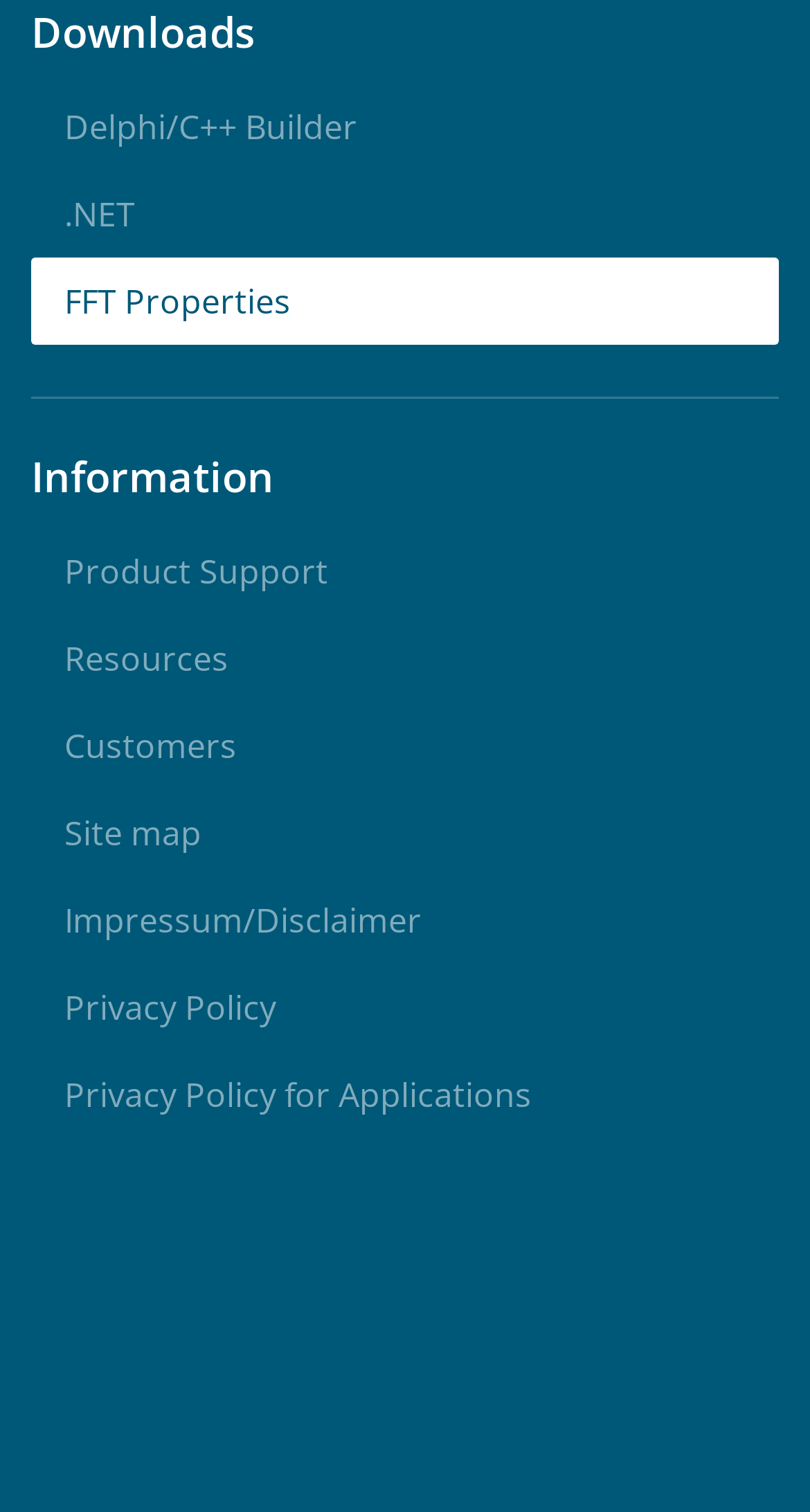Please specify the bounding box coordinates for the clickable region that will help you carry out the instruction: "Send an email to info@dewresearch.com".

[0.595, 0.889, 0.954, 0.914]